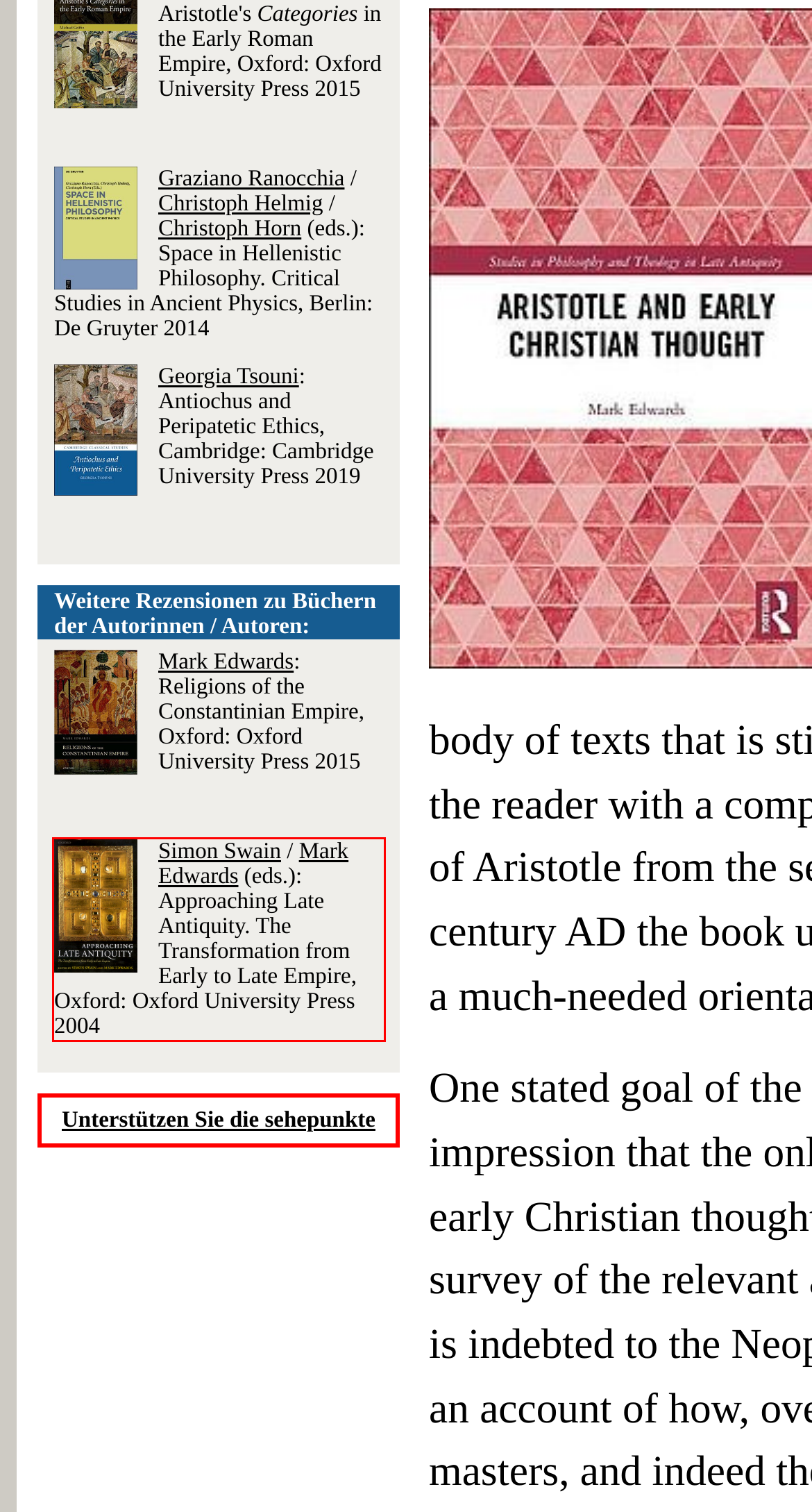You are provided with a screenshot of a webpage that includes a red bounding box. Extract and generate the text content found within the red bounding box.

Simon Swain / Mark Edwards (eds.): Approaching Late Antiquity. The Transformation from Early to Late Empire, Oxford: Oxford University Press 2004